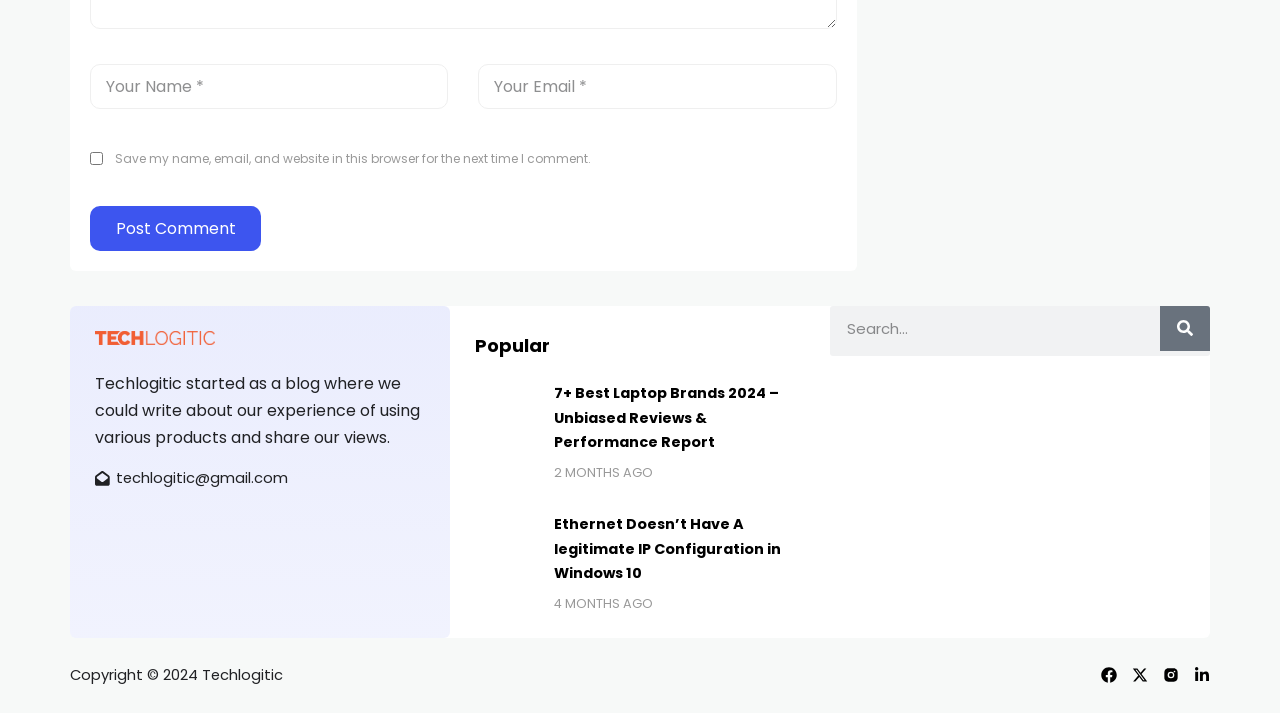What is the topic of the article on the left?
Answer the question with a detailed explanation, including all necessary information.

The article on the left has a heading '7+ Best Laptop Brands 2024 – Unbiased Reviews & Performance Report', which indicates that the topic of the article is about laptop brands and their reviews.